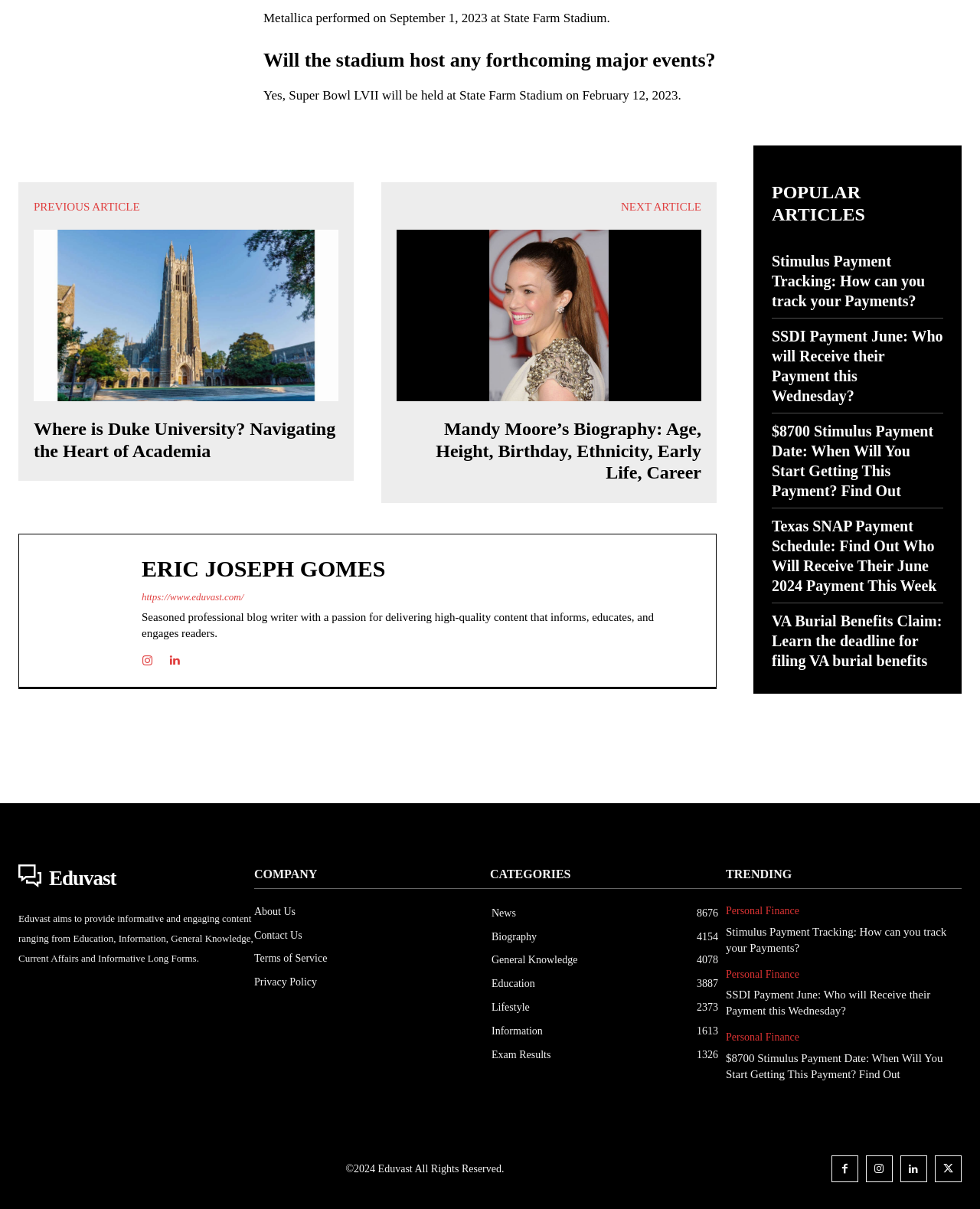Could you provide the bounding box coordinates for the portion of the screen to click to complete this instruction: "View the biography of Mandy Moore"?

[0.405, 0.319, 0.716, 0.335]